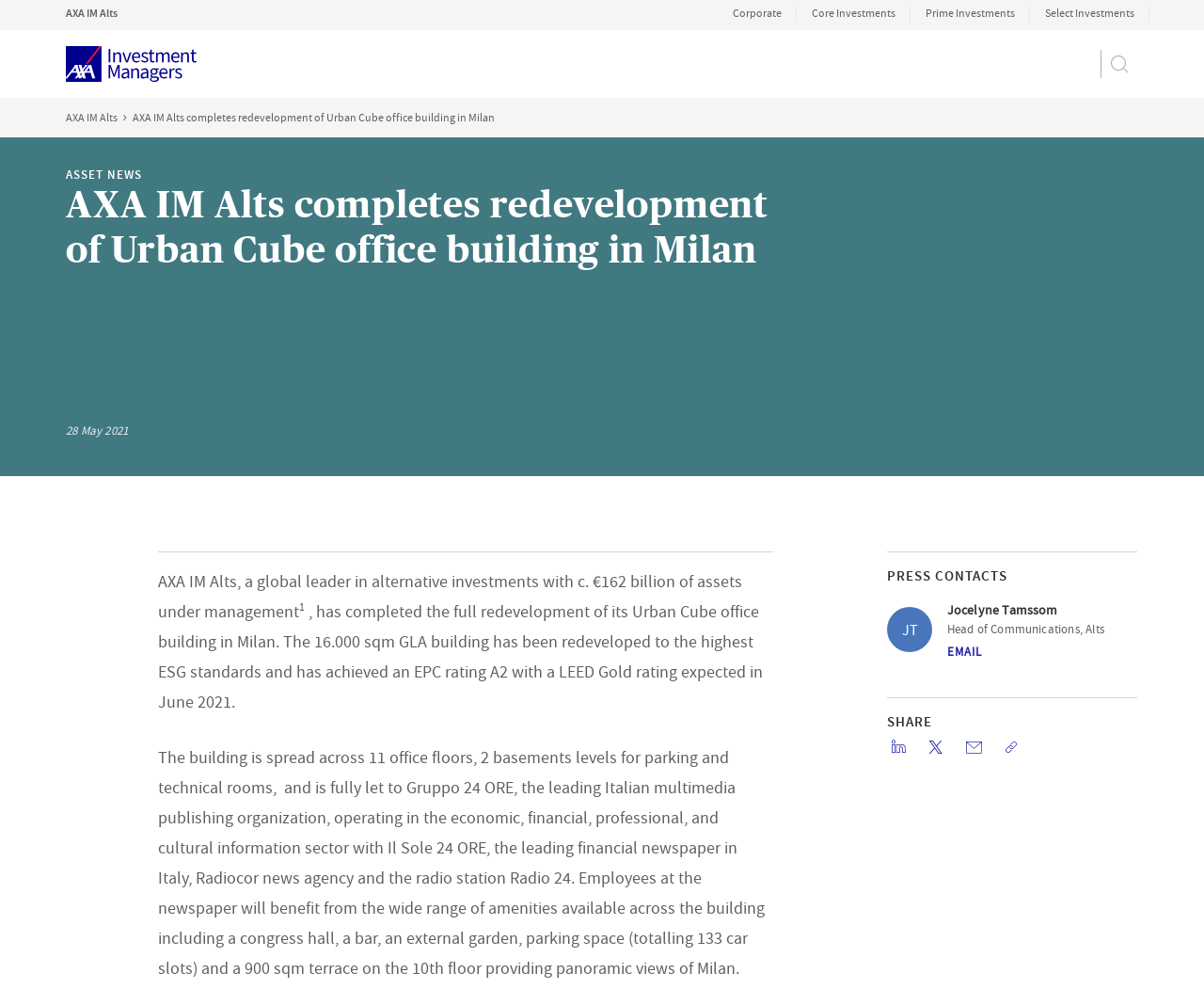Please find the bounding box coordinates (top-left x, top-left y, bottom-right x, bottom-right y) in the screenshot for the UI element described as follows: About us

[0.376, 0.03, 0.423, 0.097]